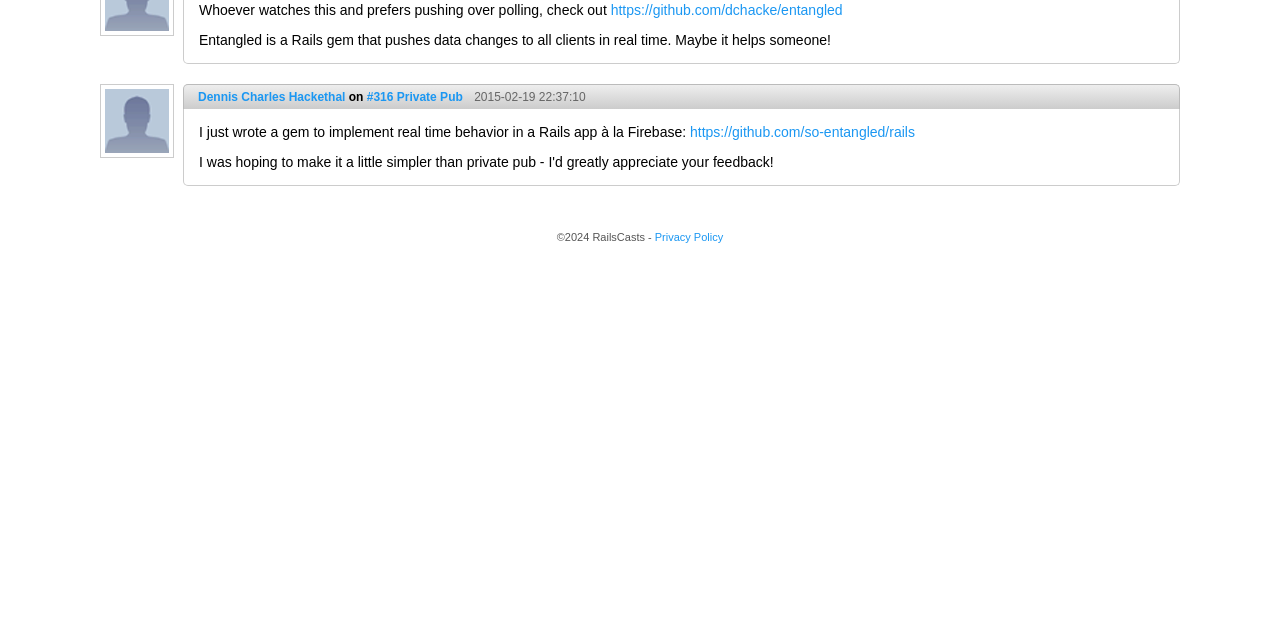Using the element description provided, determine the bounding box coordinates in the format (top-left x, top-left y, bottom-right x, bottom-right y). Ensure that all values are floating point numbers between 0 and 1. Element description: https://github.com/dchacke/entangled

[0.477, 0.003, 0.658, 0.028]